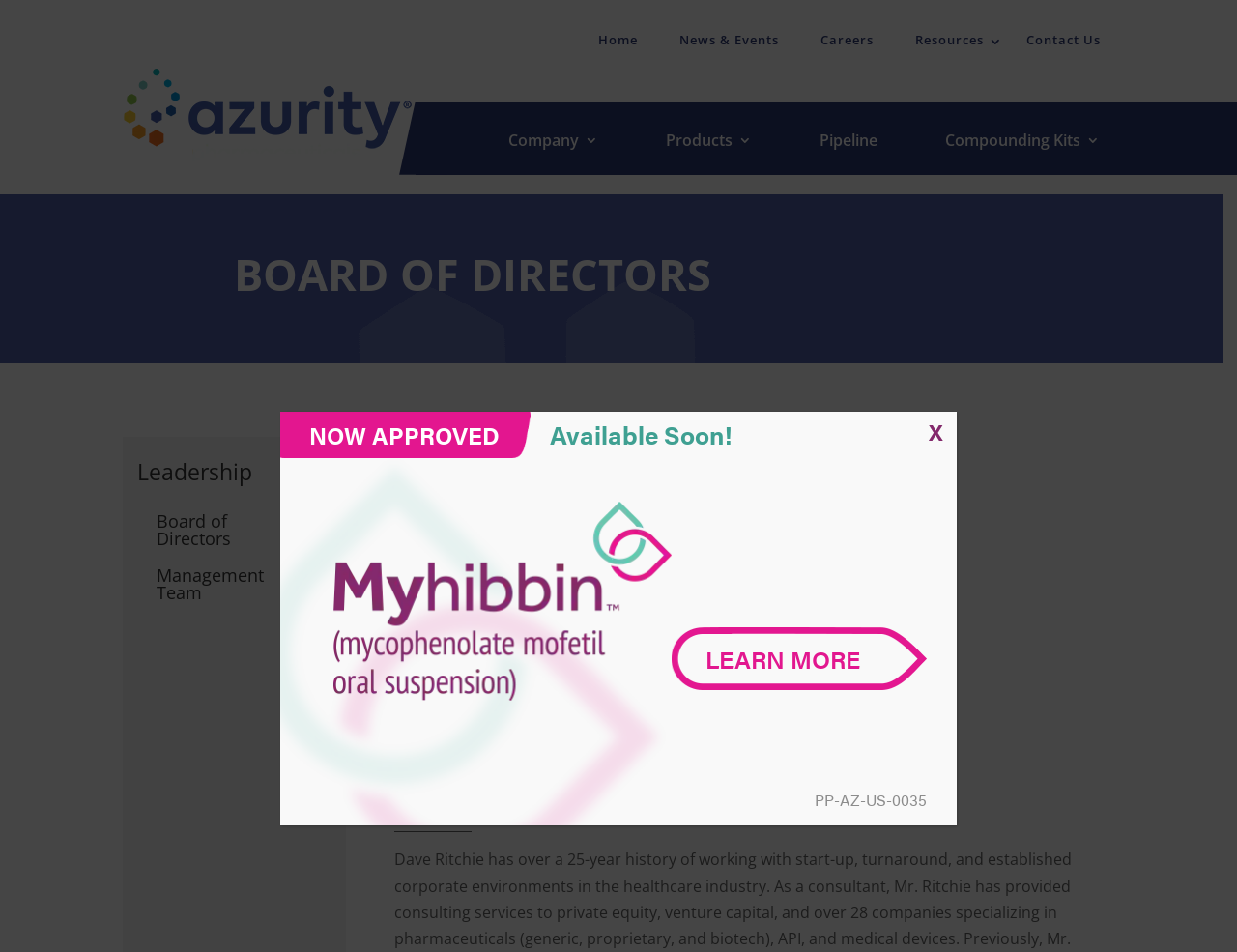Specify the bounding box coordinates of the area that needs to be clicked to achieve the following instruction: "Click on Home".

[0.483, 0.031, 0.515, 0.056]